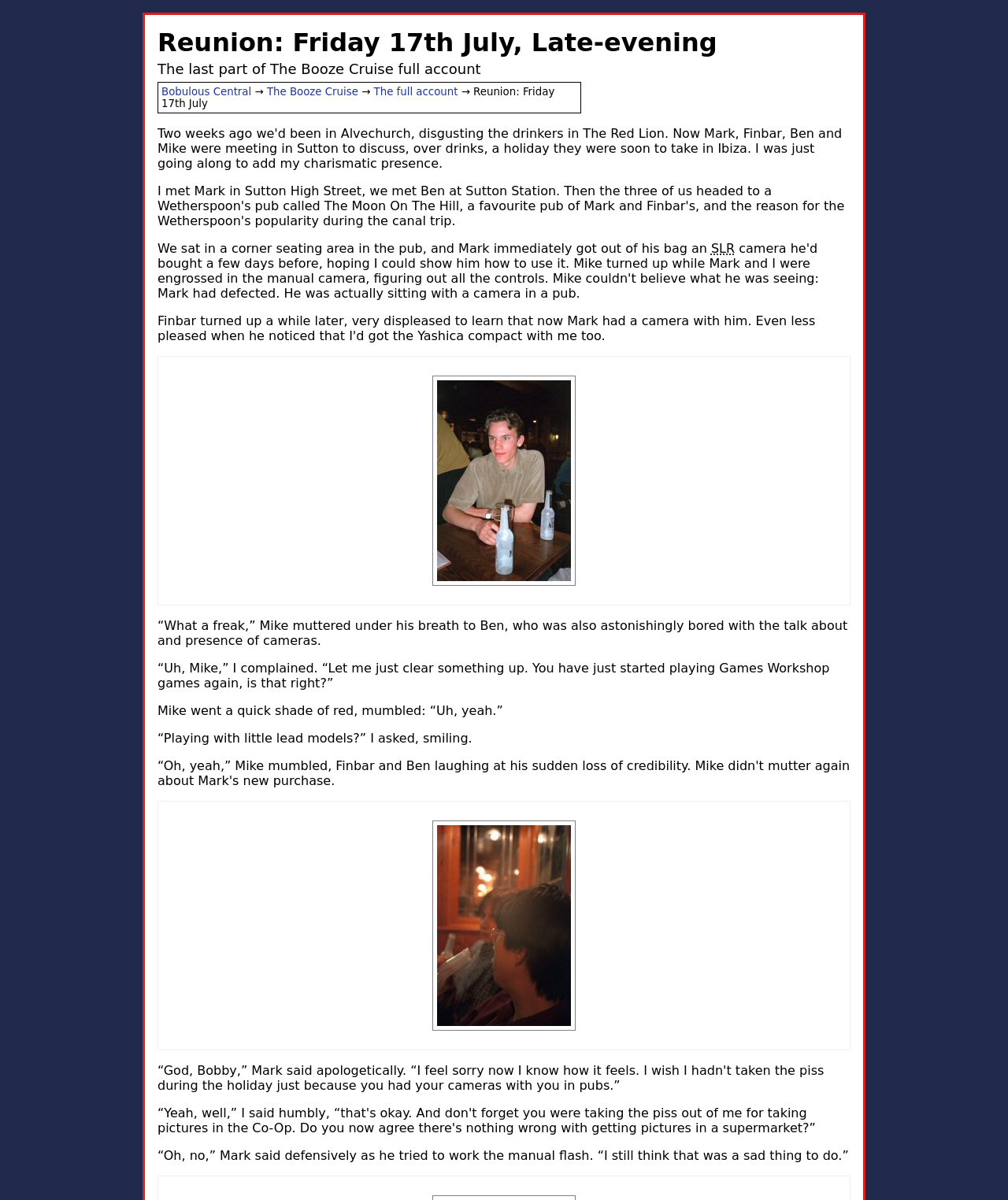Provide an in-depth caption for the elements present on the webpage.

The webpage appears to be a personal blog or journal entry about a reunion gathering after a narrowboat holiday. The page is divided into sections, with headings and paragraphs of text describing the events and conversations that took place during the reunion.

At the top of the page, there are two headings: "Reunion: Friday 17th July, Late-evening" and "The last part of The Booze Cruise full account". Below these headings, there are links to other related pages, including "Bobulous Central" and "The Booze Cruise".

The main content of the page consists of paragraphs of text describing the reunion gathering. The text is arranged in a linear fashion, with each paragraph building on the previous one to tell a story. The paragraphs are interspersed with links to photos, including "Finbar gets nuked" and "Ben and Mike".

The text describes the conversations and interactions between the people present at the reunion, including discussions about cameras, Games Workshop games, and personal relationships. The tone of the text is informal and conversational, with a touch of humor.

Throughout the page, there are also several images, including photos of people and events mentioned in the text. These images are placed below the corresponding paragraphs of text, providing visual context to the story being told.

Overall, the webpage appears to be a personal and introspective account of a social gathering, with a focus on storytelling and conversation.